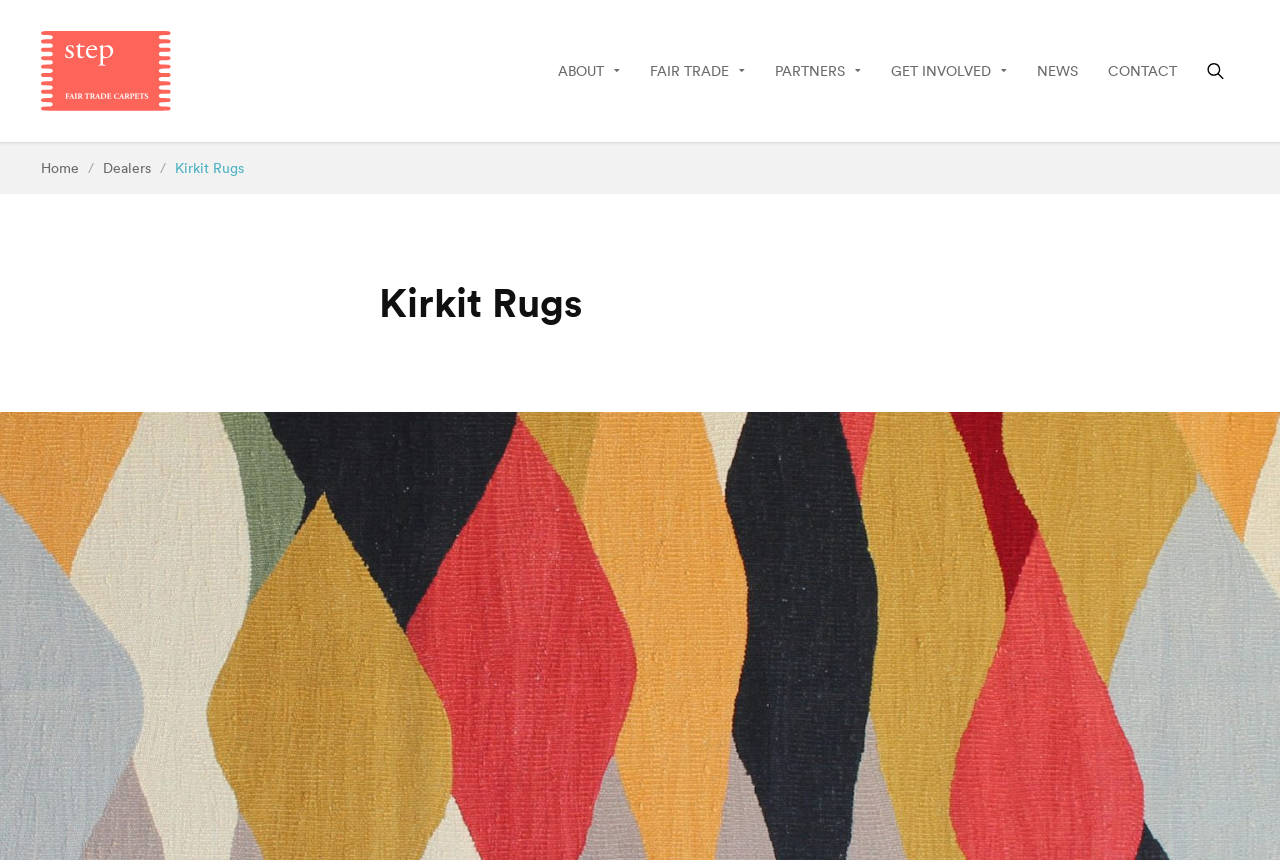Please answer the following question using a single word or phrase: 
How many main menu items are there?

5